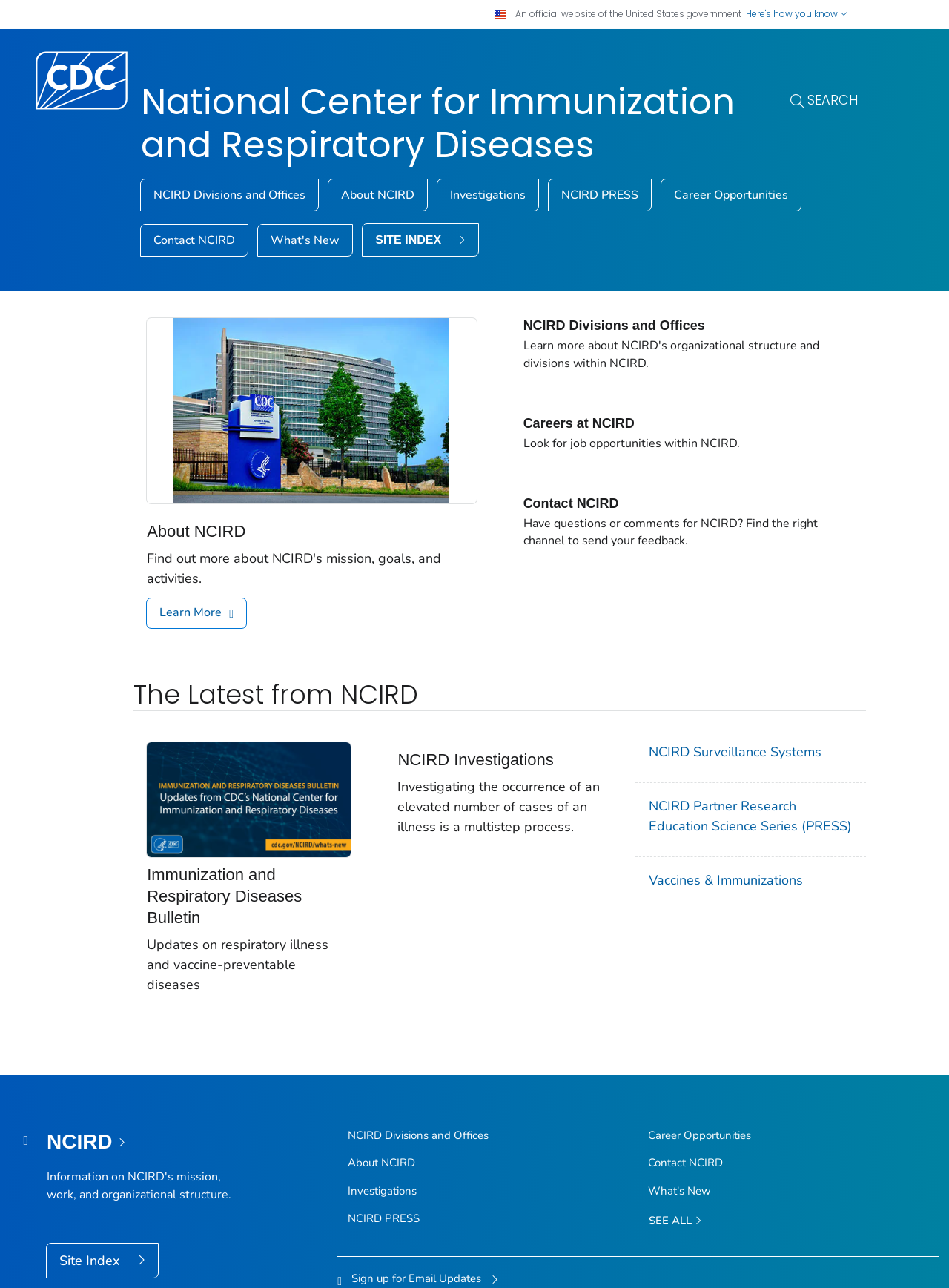Write a detailed summary of the webpage.

The webpage is the homepage of the National Center for Immunization and Respiratory Diseases (NCIRD). At the top, there is an official government website notification with a button to learn more. Below this, there is a CDC logo with a link to the CDC website.

The main content area is divided into several sections. On the left side, there are links to various NCIRD divisions and offices, as well as links to information about NCIRD, investigations, and career opportunities. On the right side, there is a section titled "The Latest from NCIRD" with links to updates on respiratory illness and vaccine-preventable diseases, NCIRD investigations, and surveillance systems.

In the middle of the page, there are links to specific topics, including immunization and respiratory diseases bulletins, NCIRD partner research education science series, and vaccines and immunizations. There are also images accompanying some of these links.

At the bottom of the page, there are additional links to NCIRD divisions and offices, about NCIRD, investigations, and career opportunities, as well as a link to sign up for email updates. There is also a site index and a link to "What's New" at the bottom.